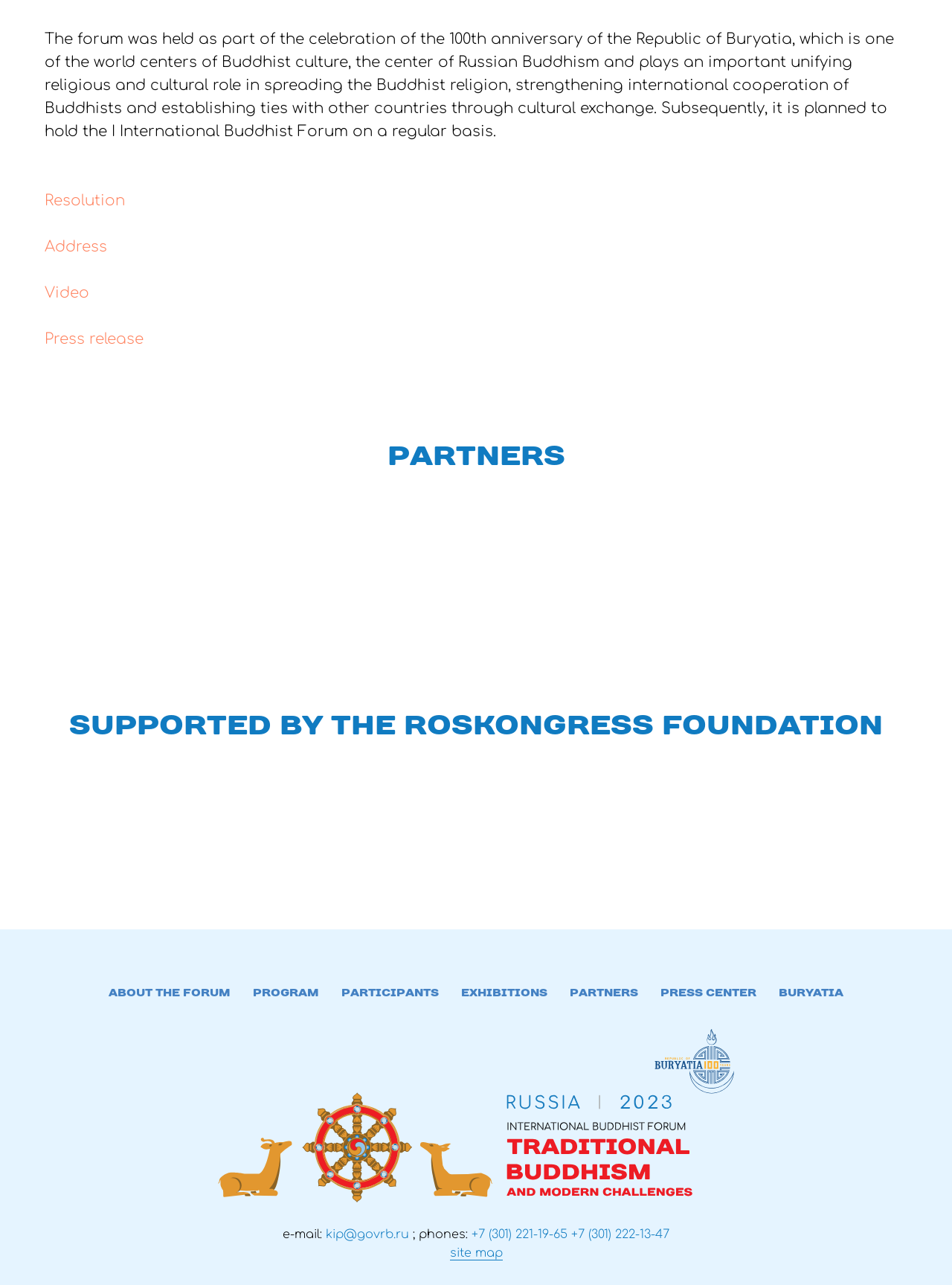Please identify the bounding box coordinates of the element I need to click to follow this instruction: "Learn about the forum".

[0.114, 0.768, 0.242, 0.777]